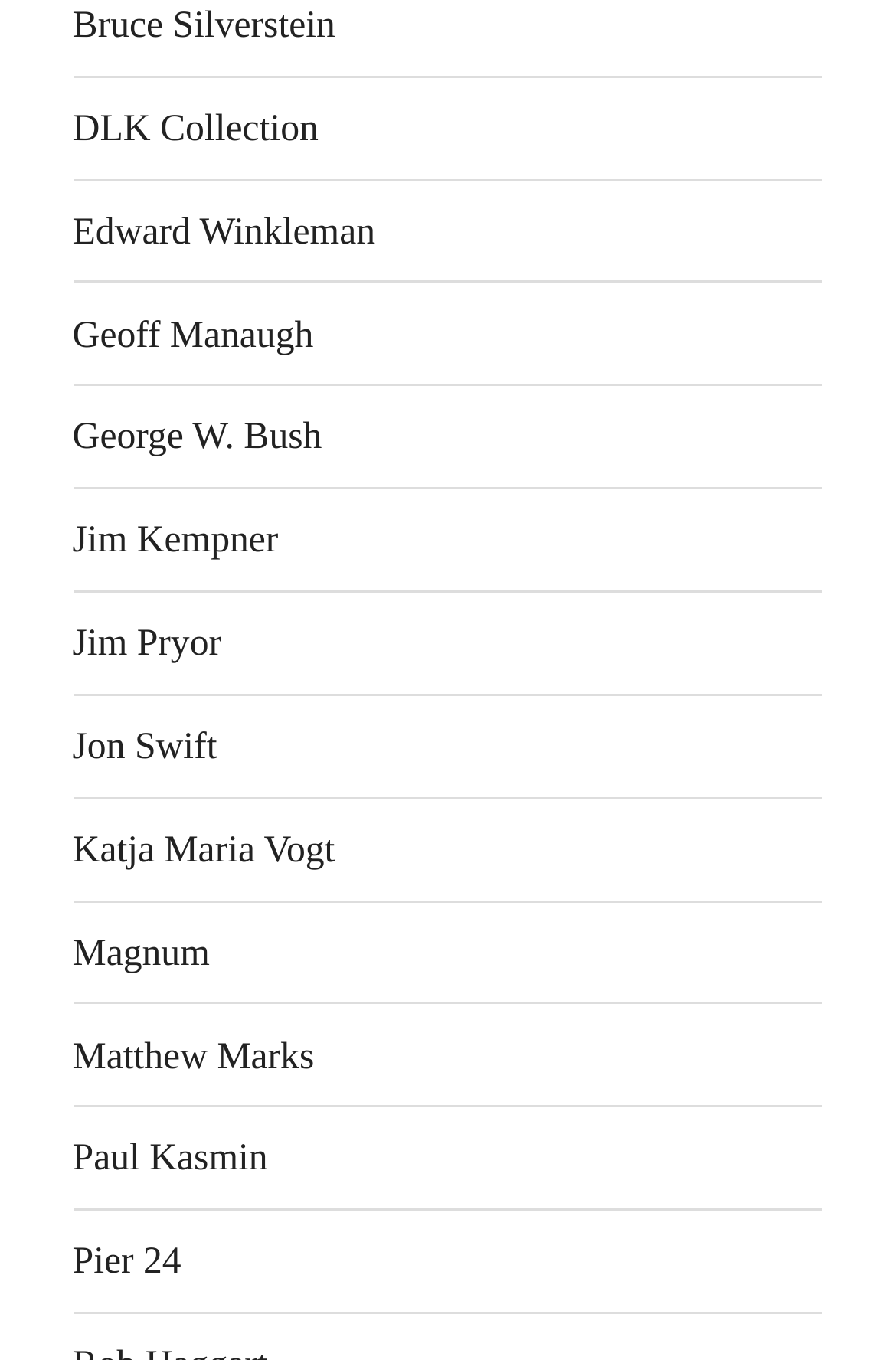What is the first name of the person linked at the top?
Based on the screenshot, respond with a single word or phrase.

Bruce